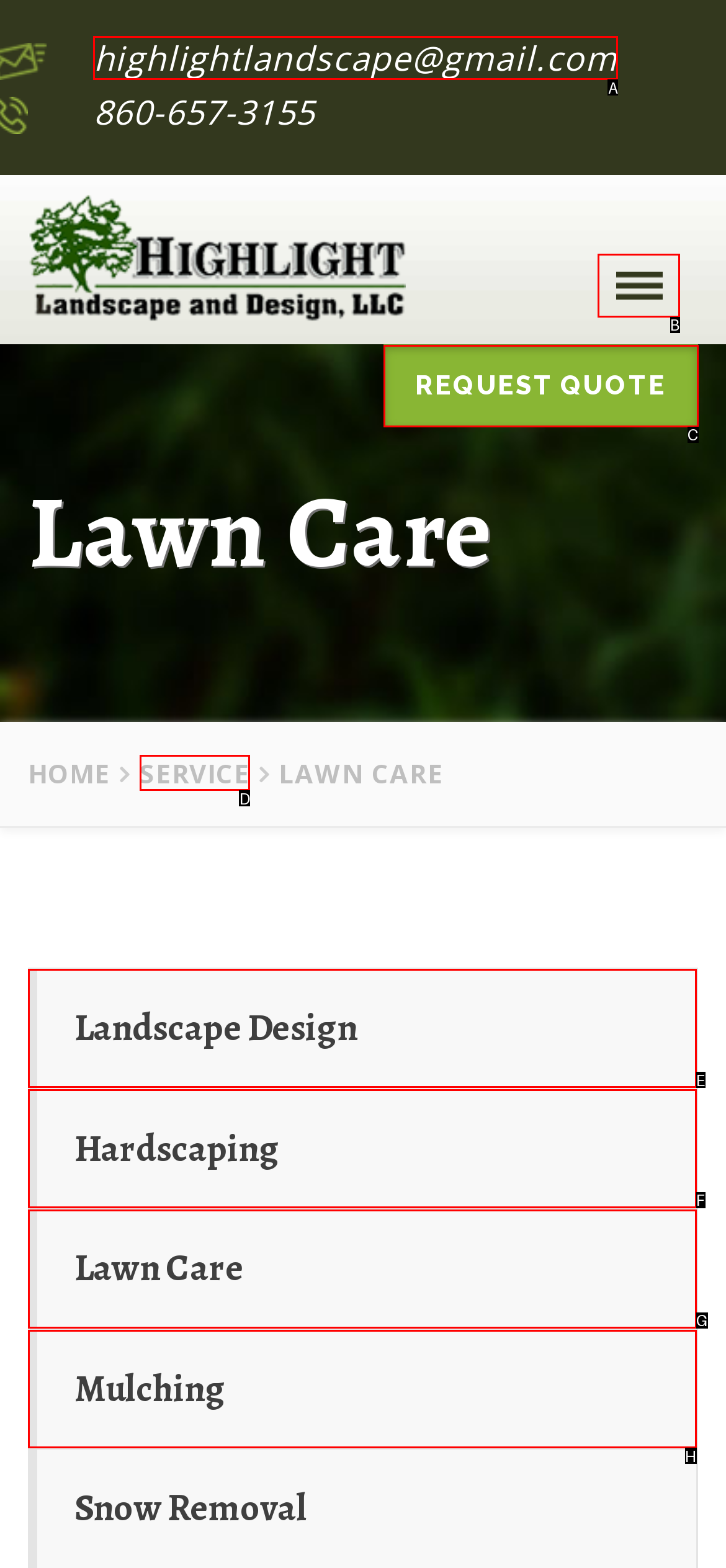Which HTML element should be clicked to fulfill the following task: Click the email link?
Reply with the letter of the appropriate option from the choices given.

A